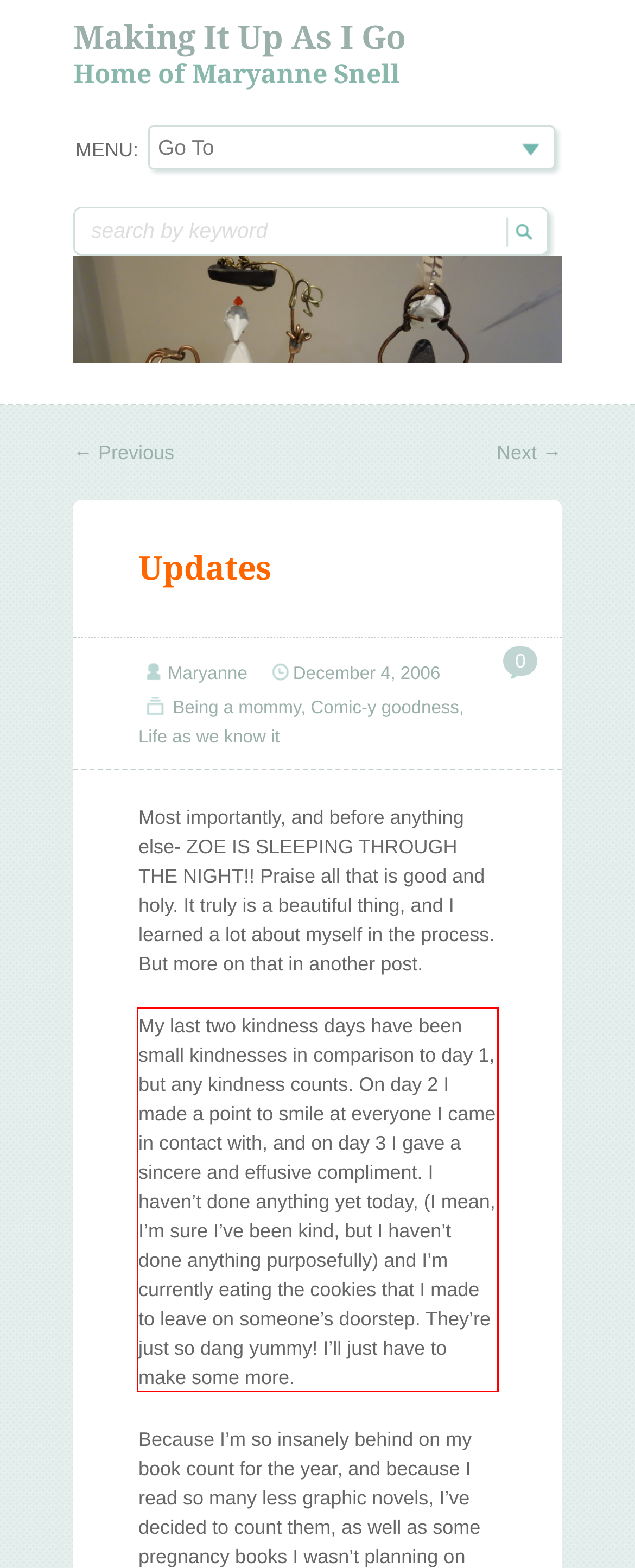Identify the red bounding box in the webpage screenshot and perform OCR to generate the text content enclosed.

My last two kindness days have been small kindnesses in comparison to day 1, but any kindness counts. On day 2 I made a point to smile at everyone I came in contact with, and on day 3 I gave a sincere and effusive compliment. I haven’t done anything yet today, (I mean, I’m sure I’ve been kind, but I haven’t done anything purposefully) and I’m currently eating the cookies that I made to leave on someone’s doorstep. They’re just so dang yummy! I’ll just have to make some more.